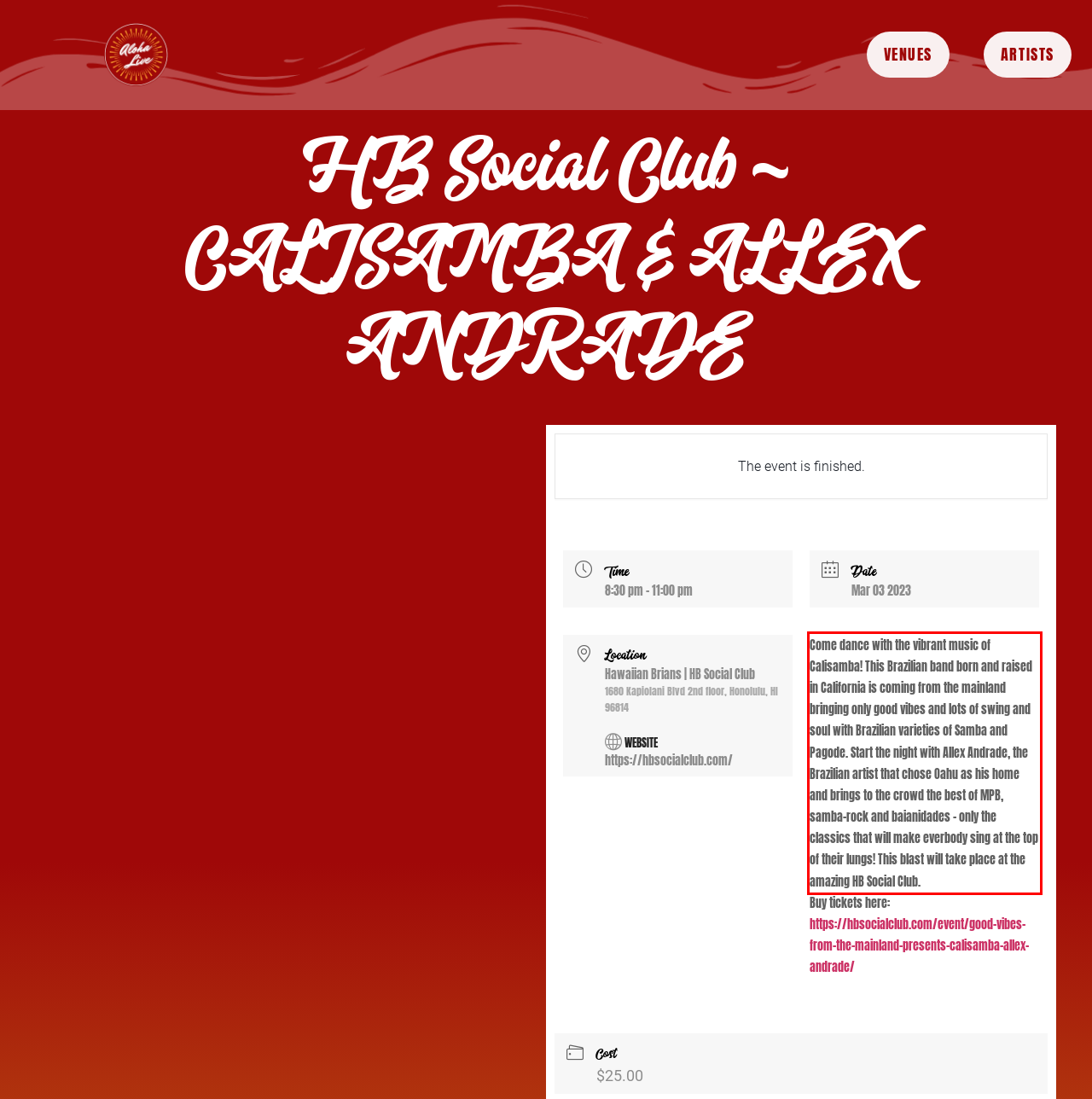You have a screenshot of a webpage where a UI element is enclosed in a red rectangle. Perform OCR to capture the text inside this red rectangle.

Come dance with the vibrant music of Calisamba! This Brazilian band born and raised in California is coming from the mainland bringing only good vibes and lots of swing and soul with Brazilian varieties of Samba and Pagode. Start the night with Allex Andrade, the Brazilian artist that chose Oahu as his home and brings to the crowd the best of MPB, samba-rock and baianidades – only the classics that will make everbody sing at the top of their lungs! This blast will take place at the amazing HB Social Club.